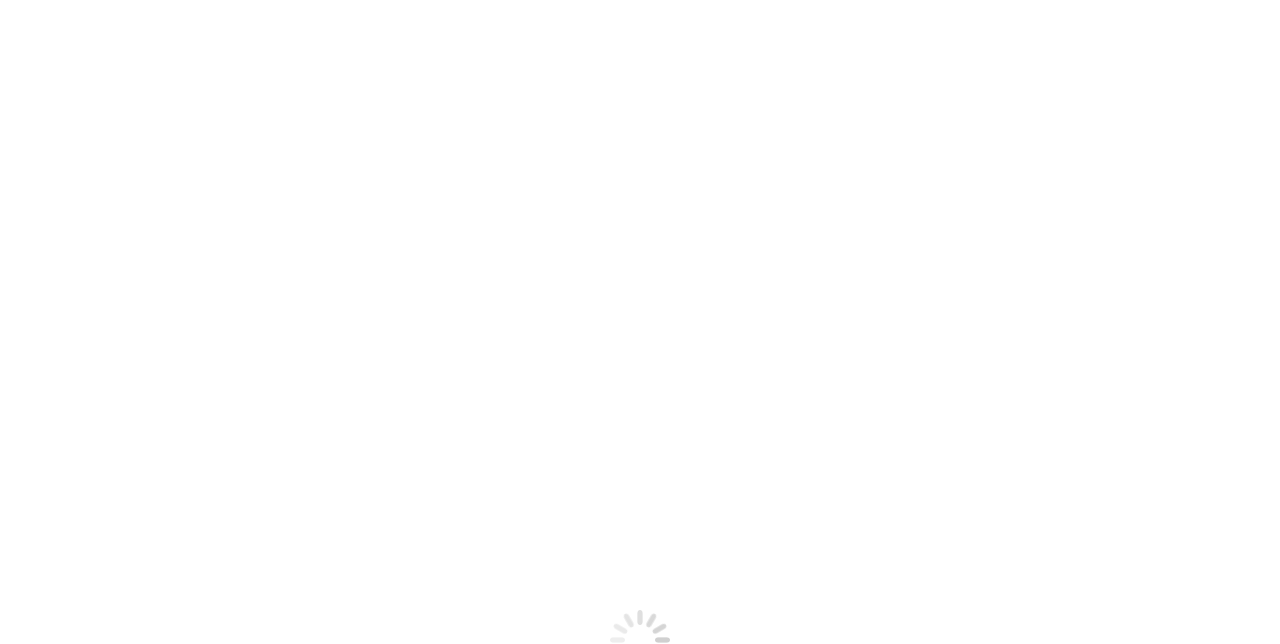Kindly respond to the following question with a single word or a brief phrase: 
What is the purpose of the marriage license?

Proof of marriage